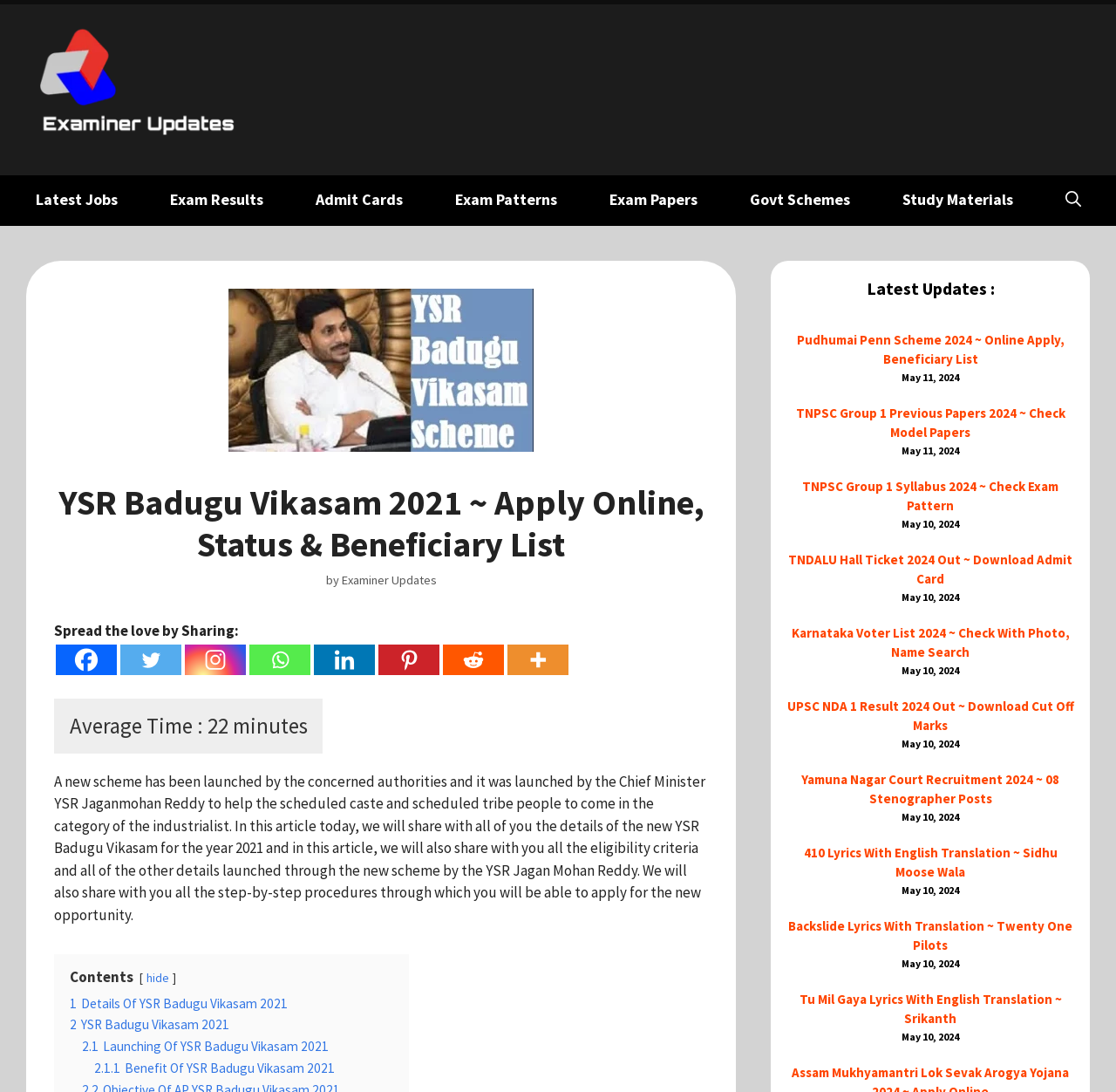Kindly determine the bounding box coordinates of the area that needs to be clicked to fulfill this instruction: "Click on 'Pudhumai Penn Scheme 2024 ~ Online Apply, Beneficiary List'".

[0.704, 0.302, 0.963, 0.338]